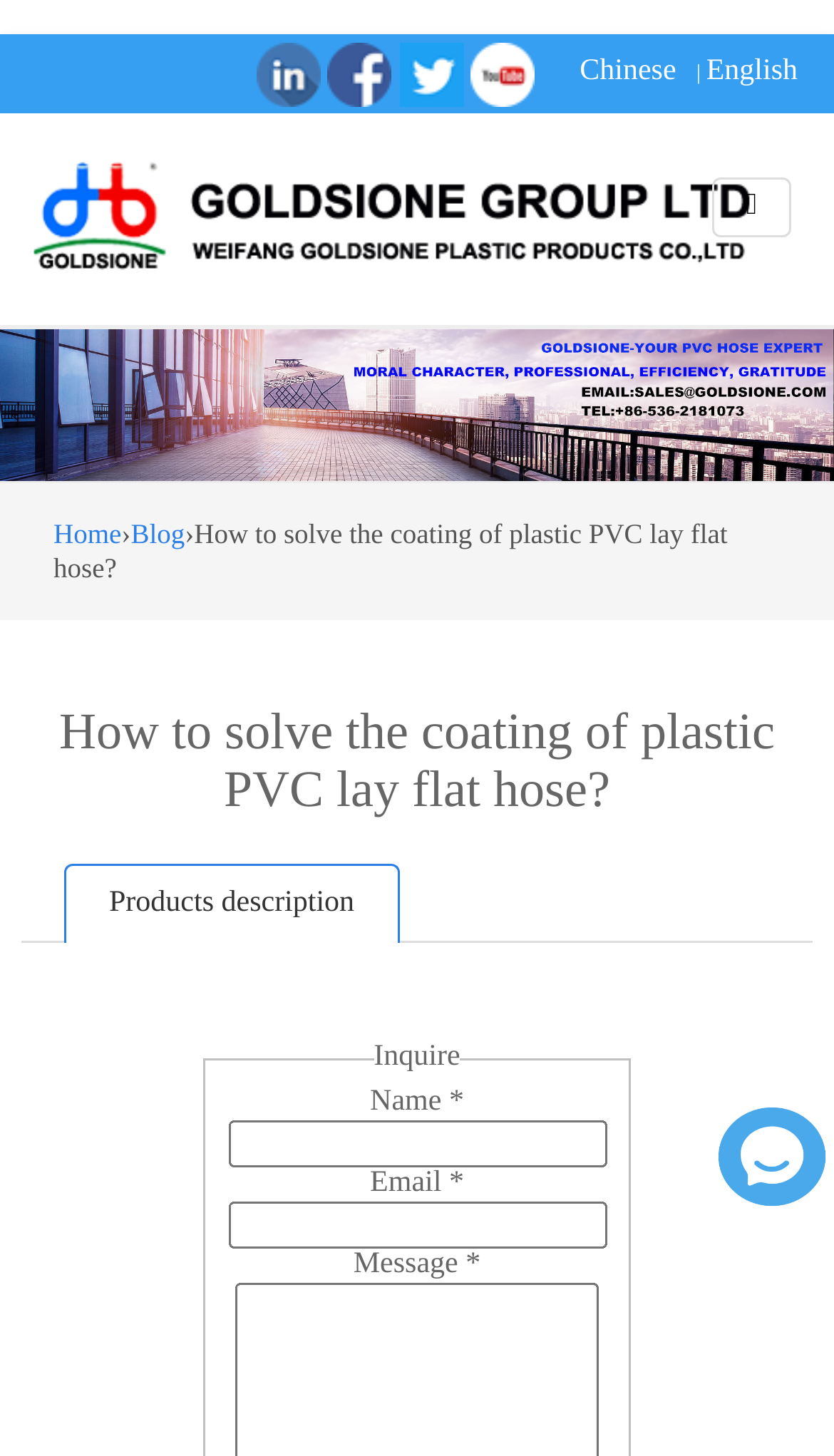What is the company's name?
Using the details shown in the screenshot, provide a comprehensive answer to the question.

The company's name is Goldsione, which can be found on the social media links at the top of the webpage, such as Goldsione Group Ltd on Linkedin, Goldsione Group Ltd on Facebook, and Goldsione Hose on Twitter.